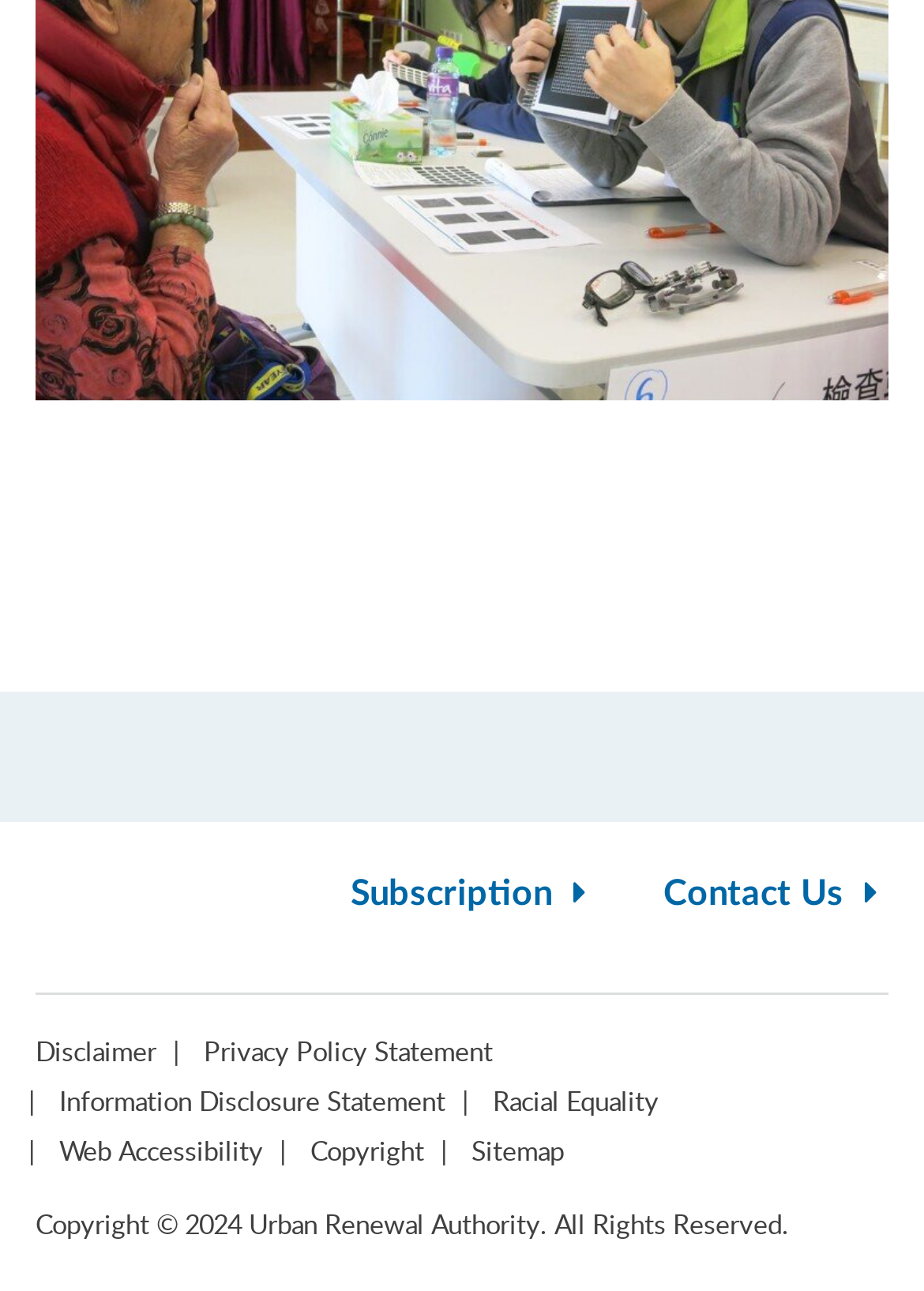Provide a single word or phrase answer to the question: 
How many links are there in the footer section?

9